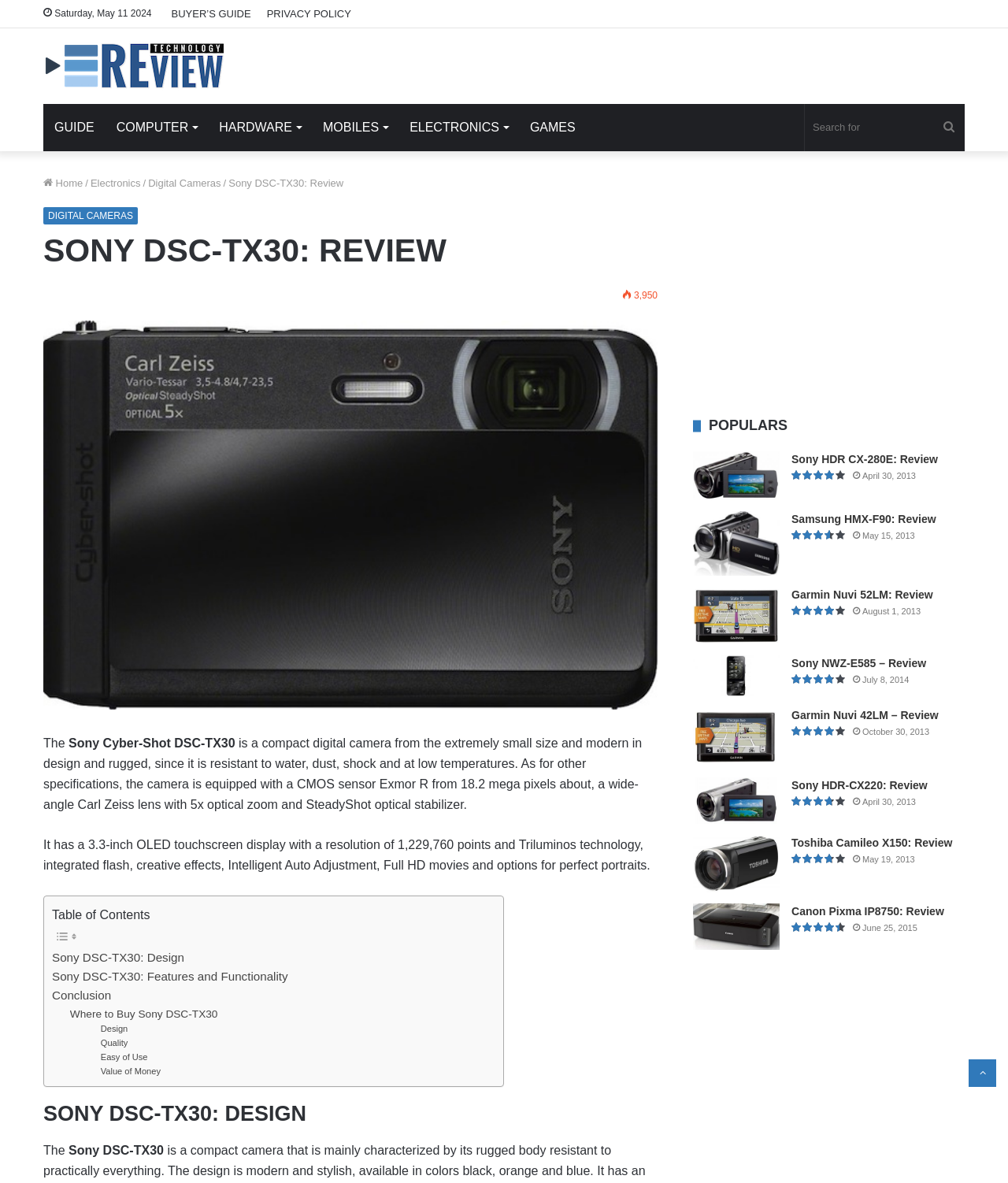Please provide a comprehensive response to the question below by analyzing the image: 
What is the name of the camera being reviewed?

The name of the camera being reviewed can be found in the heading 'SONY DSC-TX30: REVIEW' and also in the text 'The Sony Cyber-Shot DSC-TX30 is a compact digital camera...' which provides an introduction to the camera.